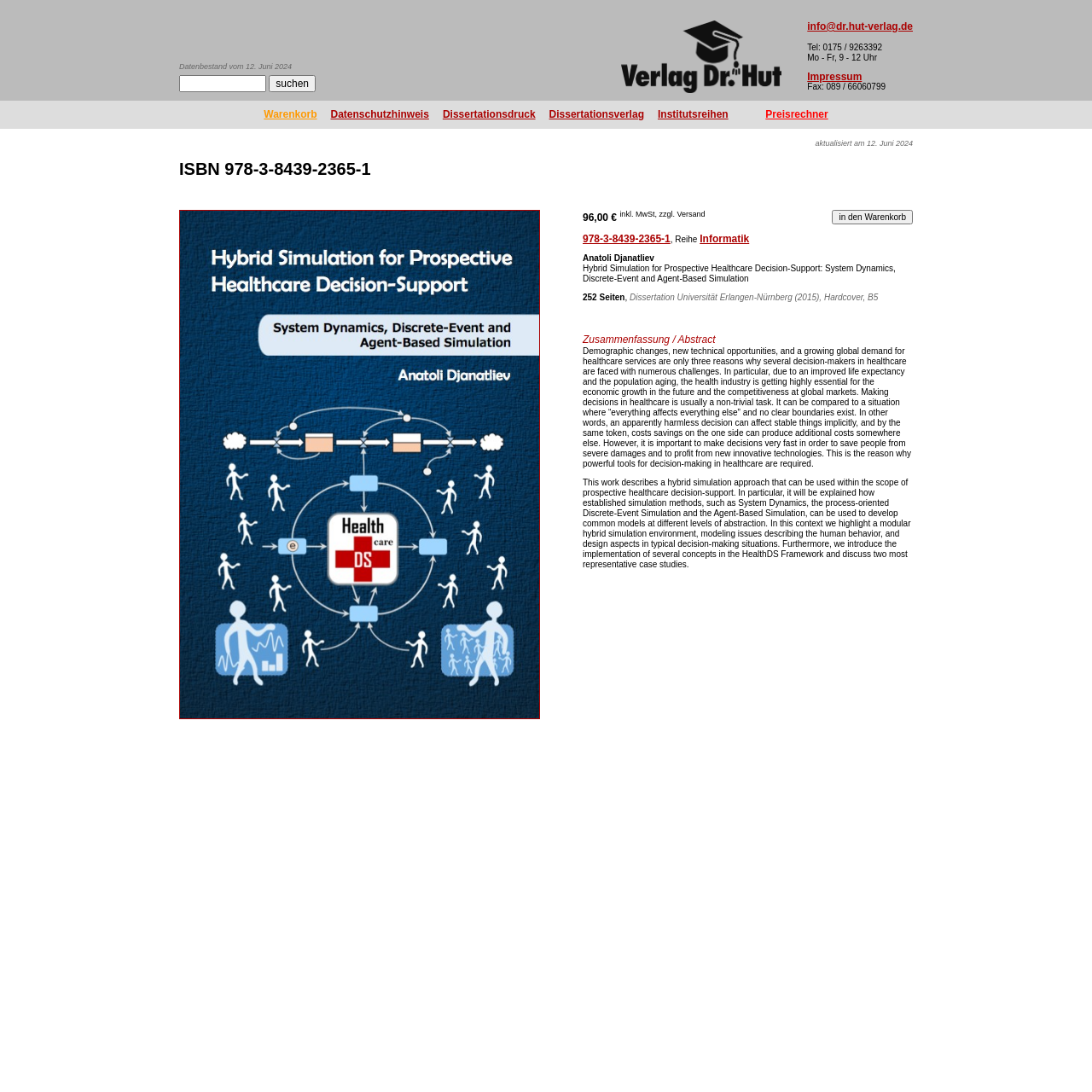Provide the bounding box coordinates of the section that needs to be clicked to accomplish the following instruction: "go to Impressum."

[0.739, 0.065, 0.789, 0.076]